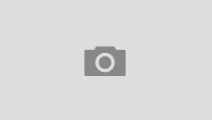Provide a brief response using a word or short phrase to this question:
What is the topic of the associated article?

US financial markets